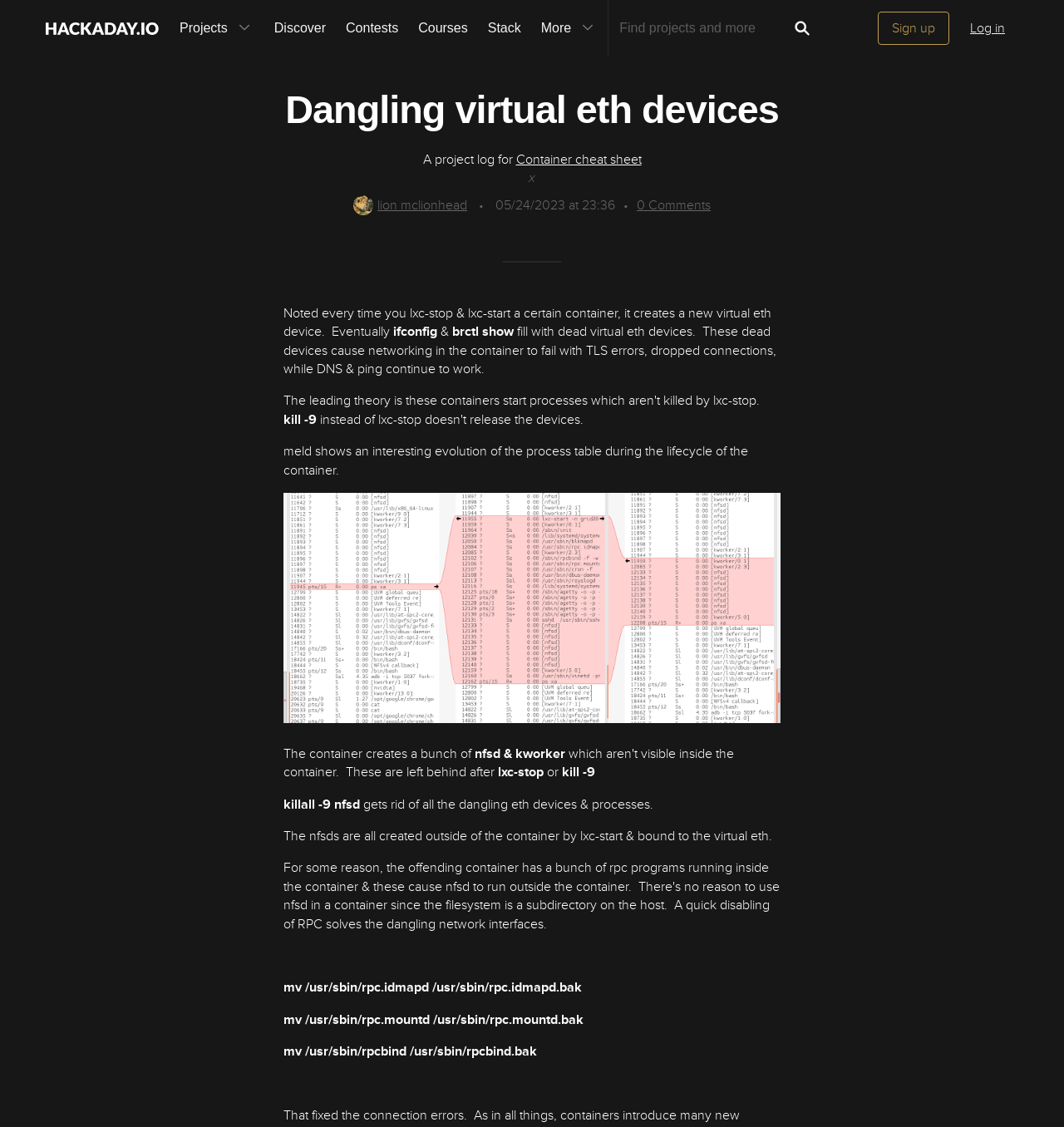Find and specify the bounding box coordinates that correspond to the clickable region for the instruction: "Sign up".

[0.825, 0.01, 0.892, 0.04]